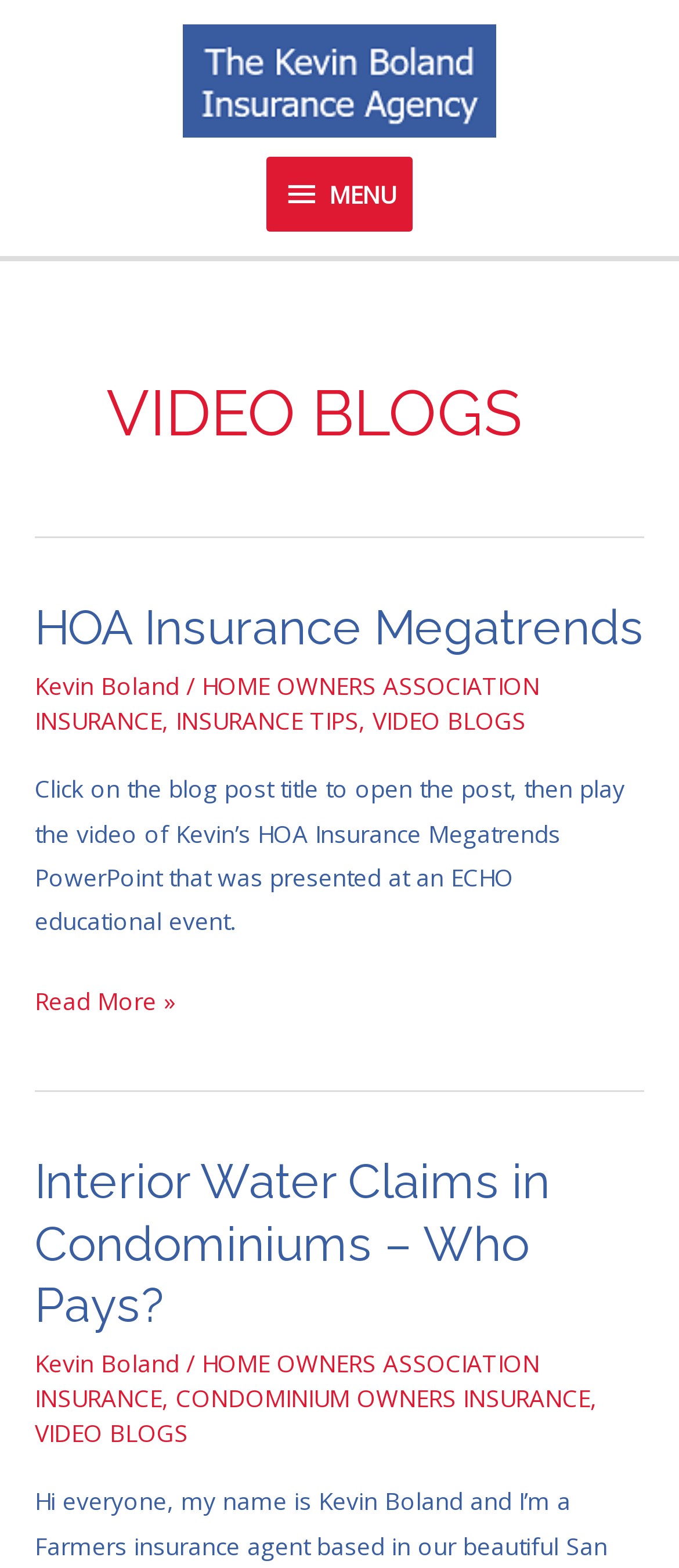Identify the bounding box coordinates of the section to be clicked to complete the task described by the following instruction: "View the blog post Interior Water Claims in Condominiums – Who Pays?". The coordinates should be four float numbers between 0 and 1, formatted as [left, top, right, bottom].

[0.051, 0.735, 0.81, 0.85]